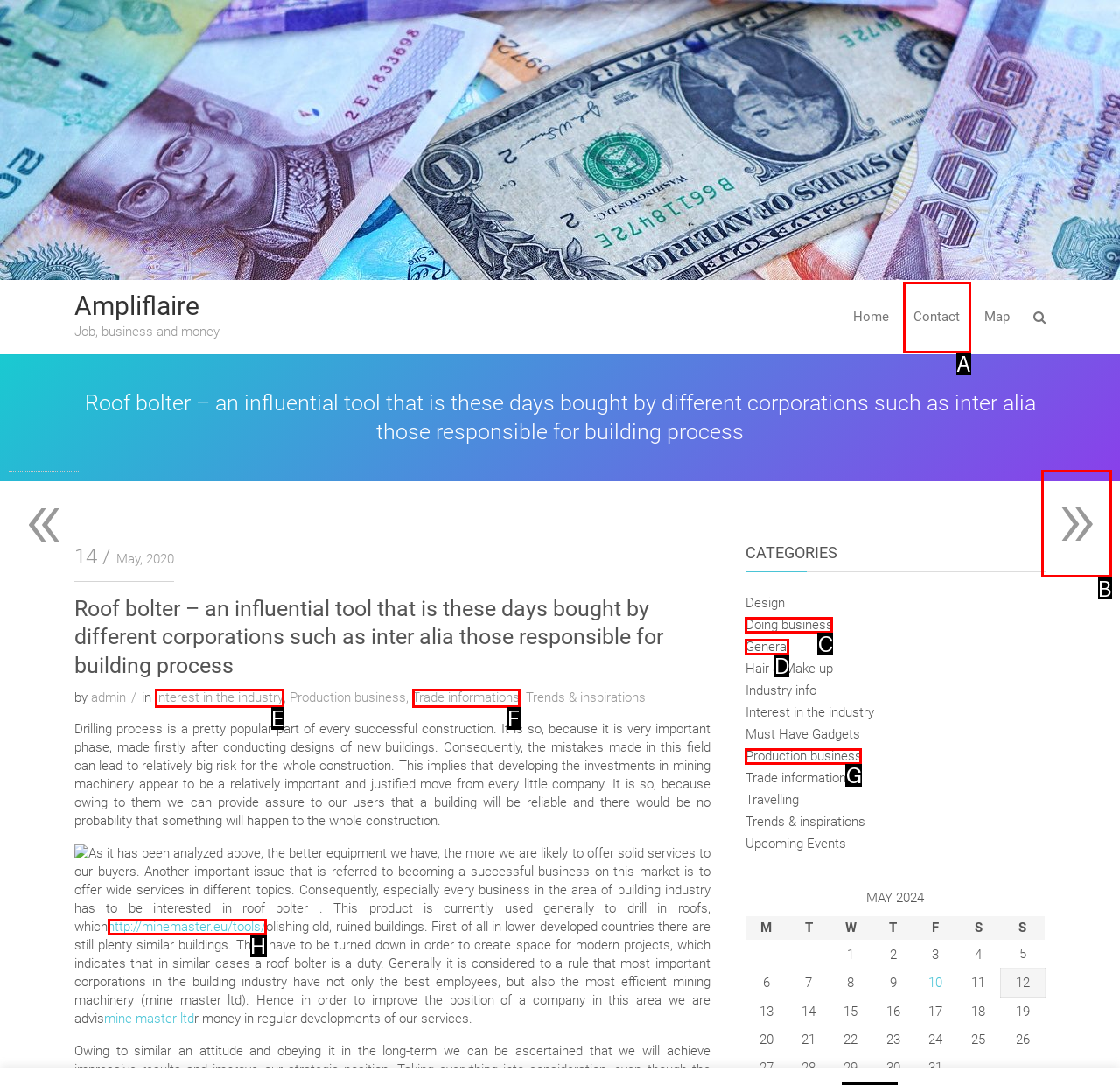Match the following description to the correct HTML element: Interest in the industry Indicate your choice by providing the letter.

E